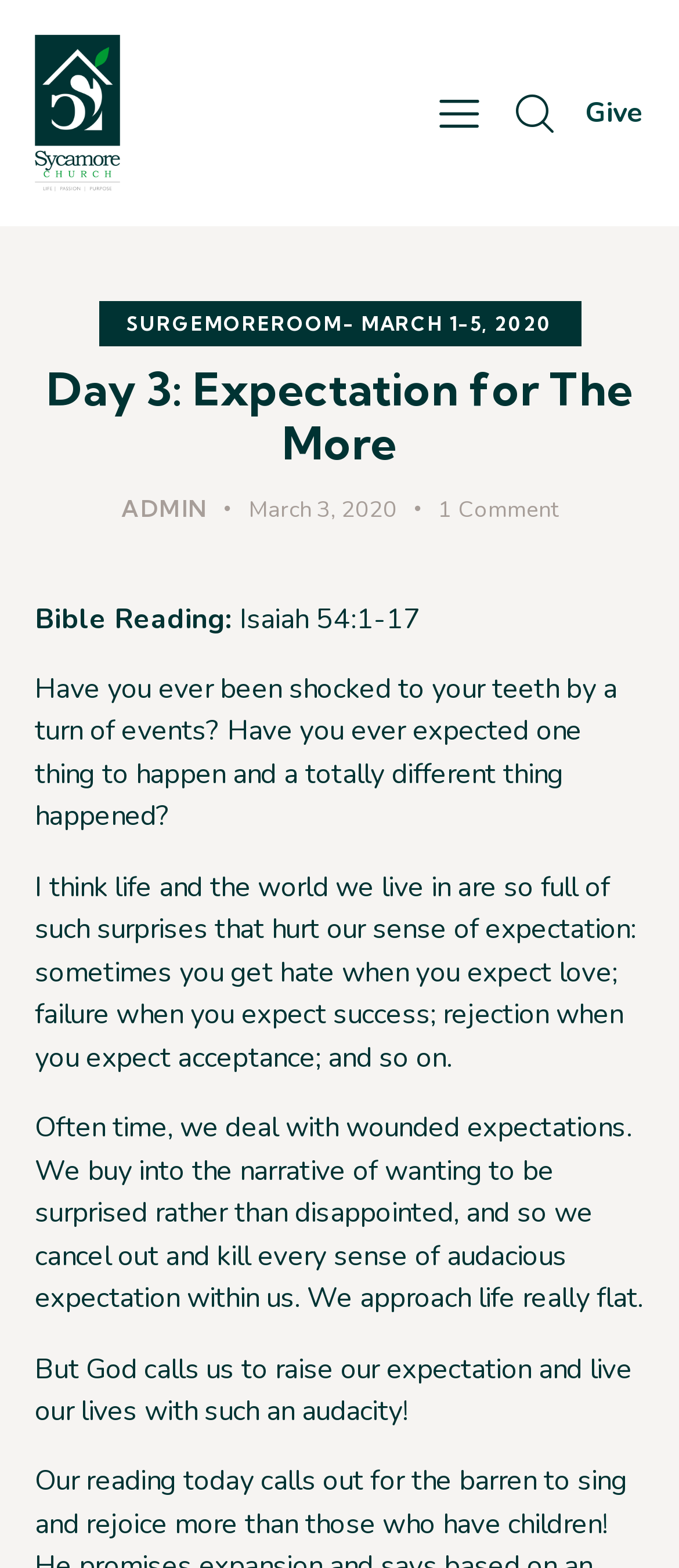Please determine the heading text of this webpage.

Day 3: Expectation for The More